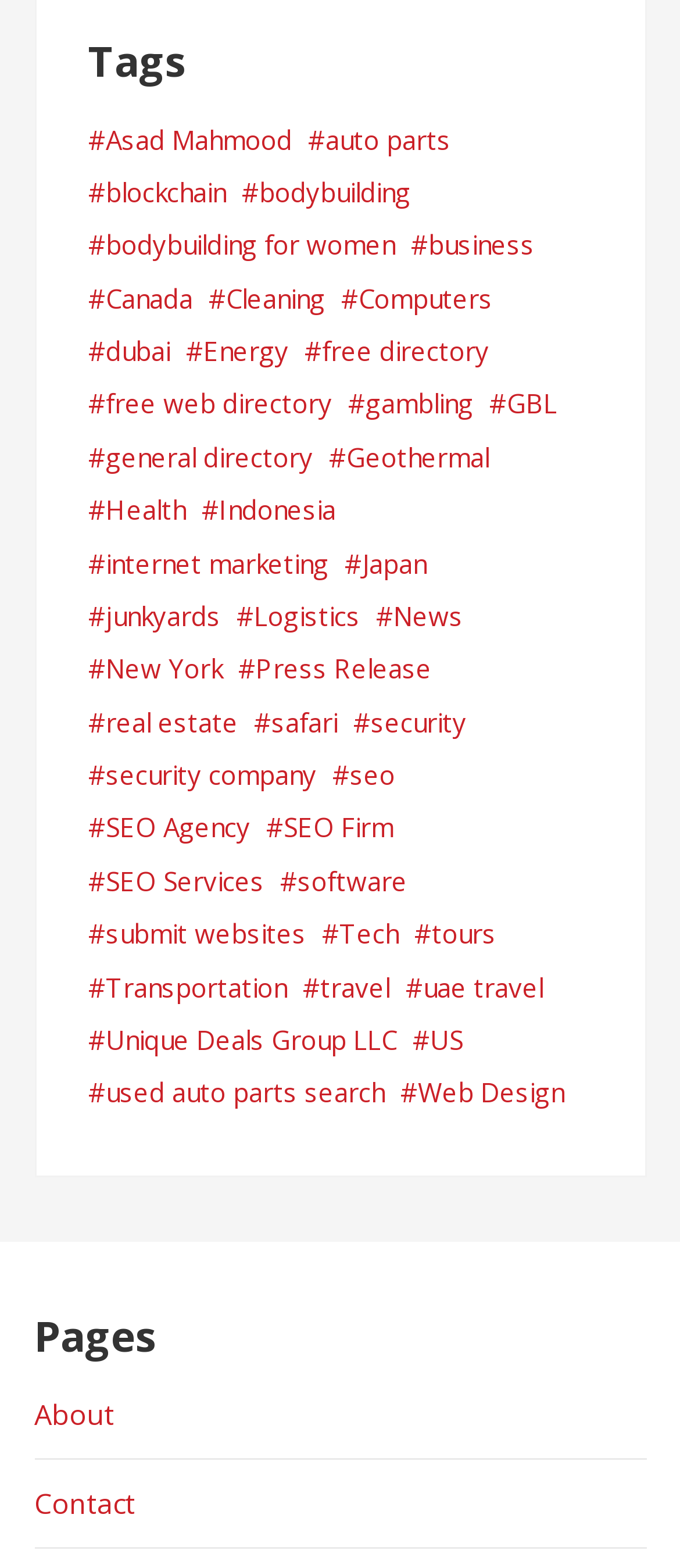How many links are there under the 'Pages' section?
Using the image as a reference, give an elaborate response to the question.

By counting the number of link elements under the 'Pages' section, I found that there are 2 links listed, namely 'About' and 'Contact', each with a unique text and bounding box coordinates.